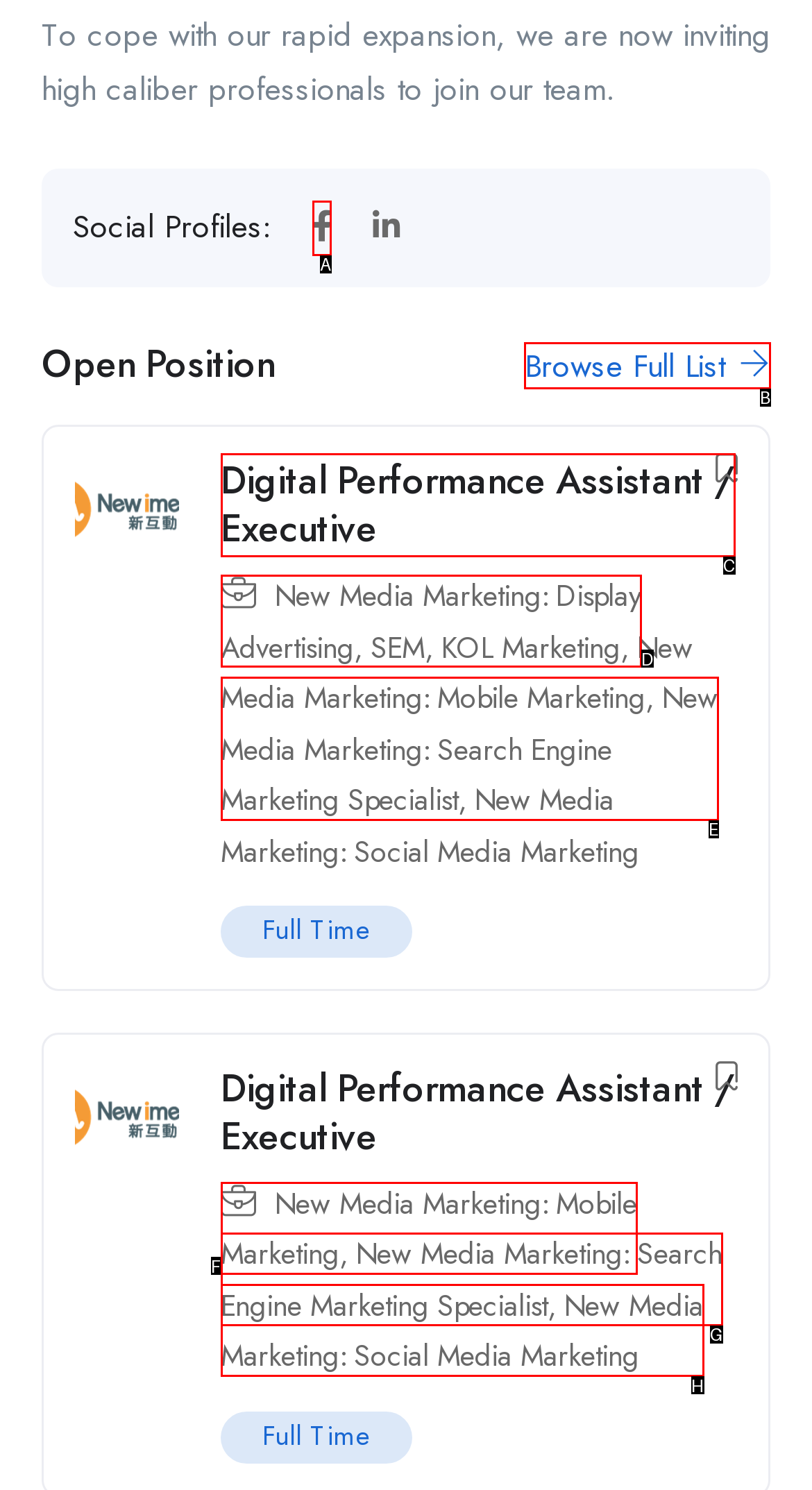From the given options, indicate the letter that corresponds to the action needed to complete this task: Explore full list of open positions. Respond with only the letter.

B